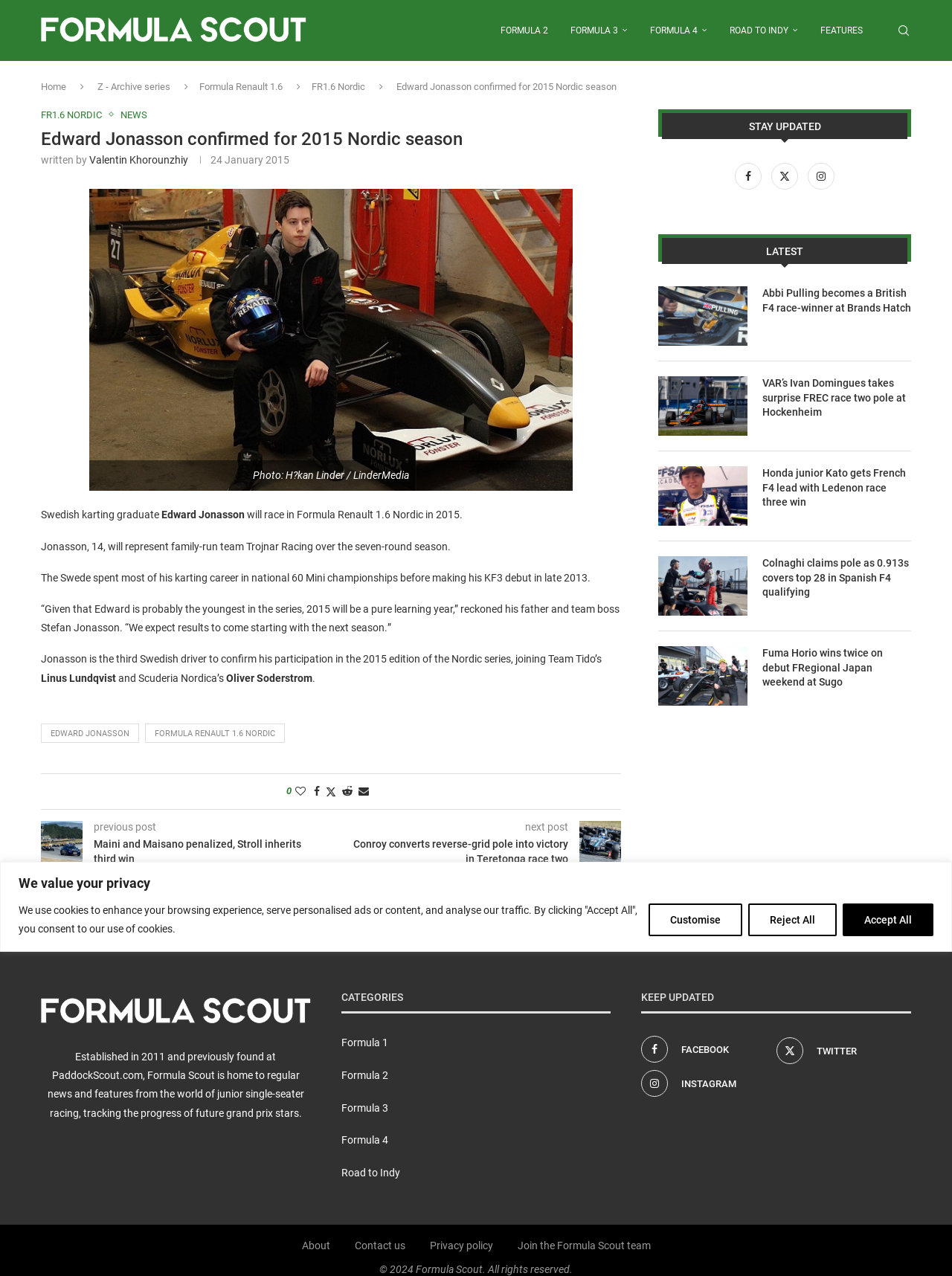Kindly determine the bounding box coordinates for the clickable area to achieve the given instruction: "Click on the Formula Scout logo".

[0.043, 0.001, 0.322, 0.047]